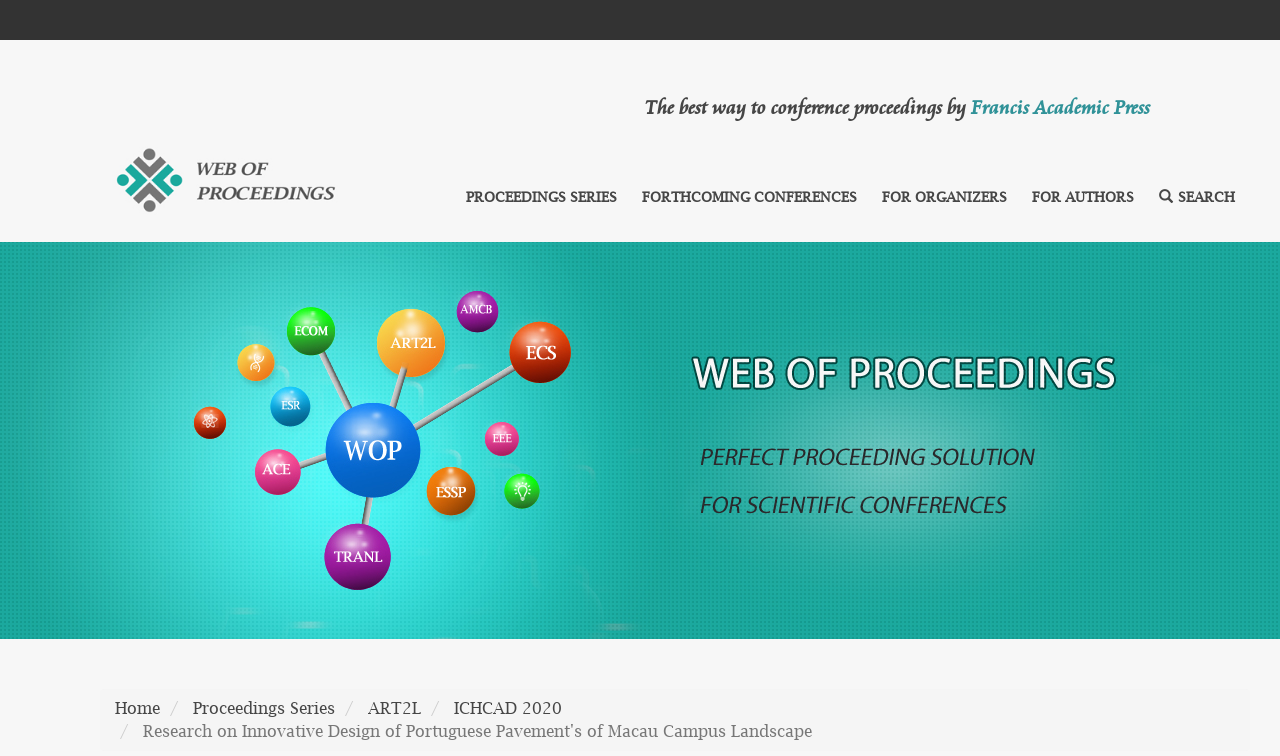Answer the following query with a single word or phrase:
What is the name of the conference series?

Proceedings Series